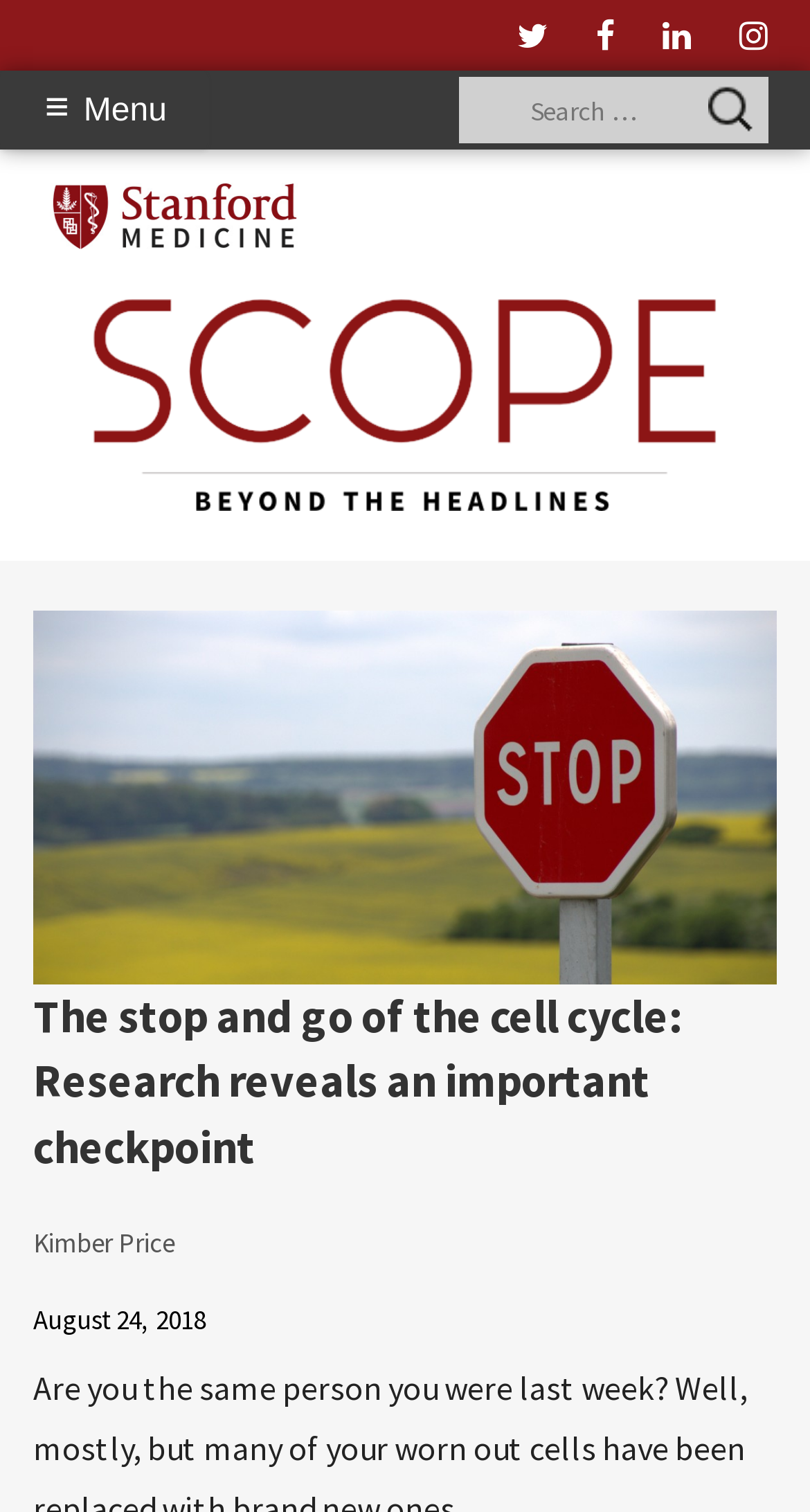Locate the bounding box for the described UI element: "Kimber Price". Ensure the coordinates are four float numbers between 0 and 1, formatted as [left, top, right, bottom].

[0.041, 0.811, 0.215, 0.834]